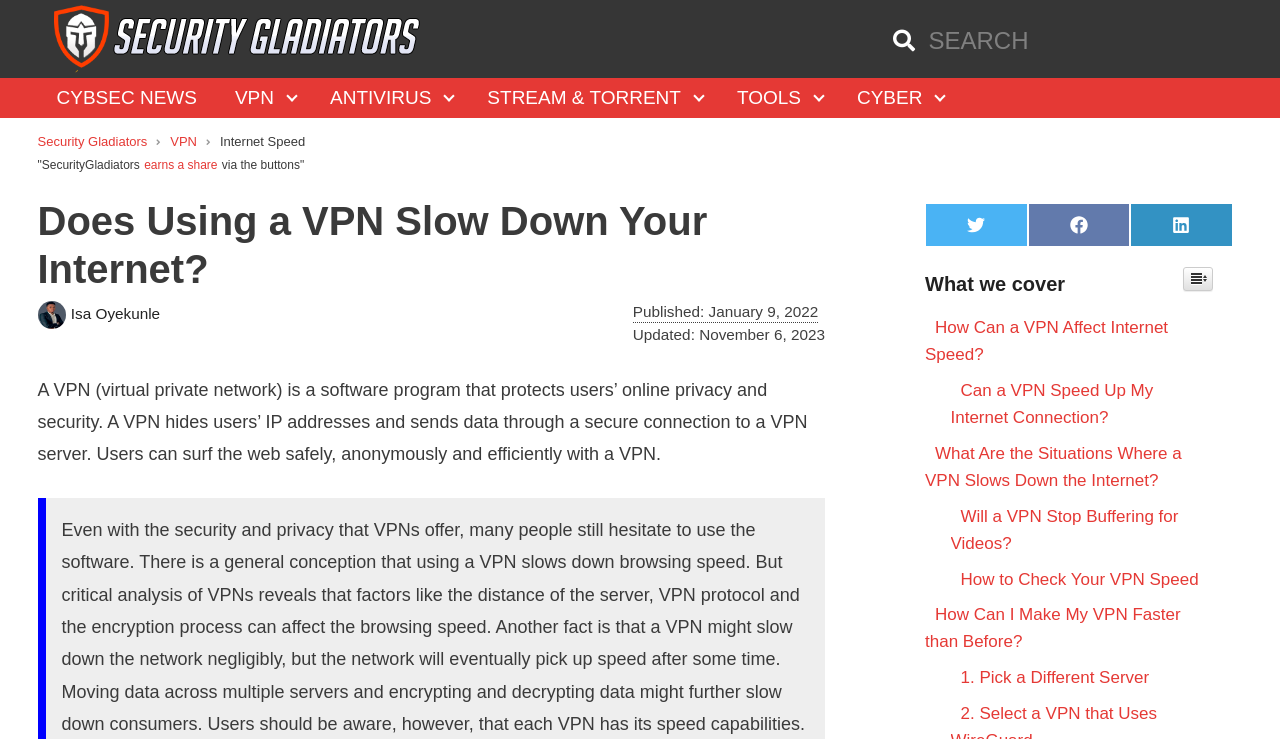Please provide a comprehensive answer to the question below using the information from the image: How many social media sharing links are there?

I looked at the section that allows users to share the article and counted the number of social media links, which are Twitter, Facebook, and LinkedIn, totaling 3 links.